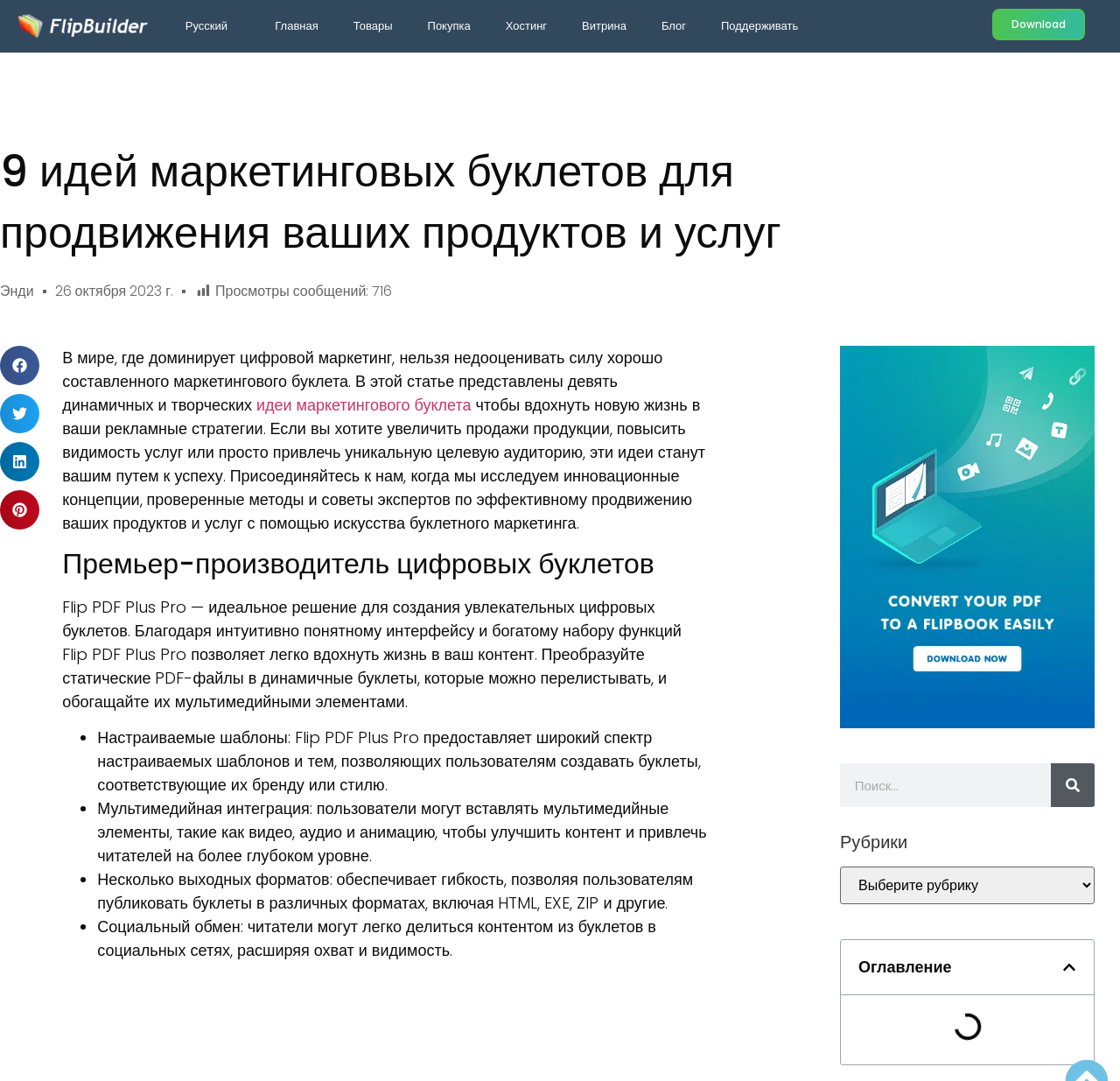Determine the bounding box coordinates of the target area to click to execute the following instruction: "Click the 'Download' button."

[0.886, 0.008, 0.969, 0.037]